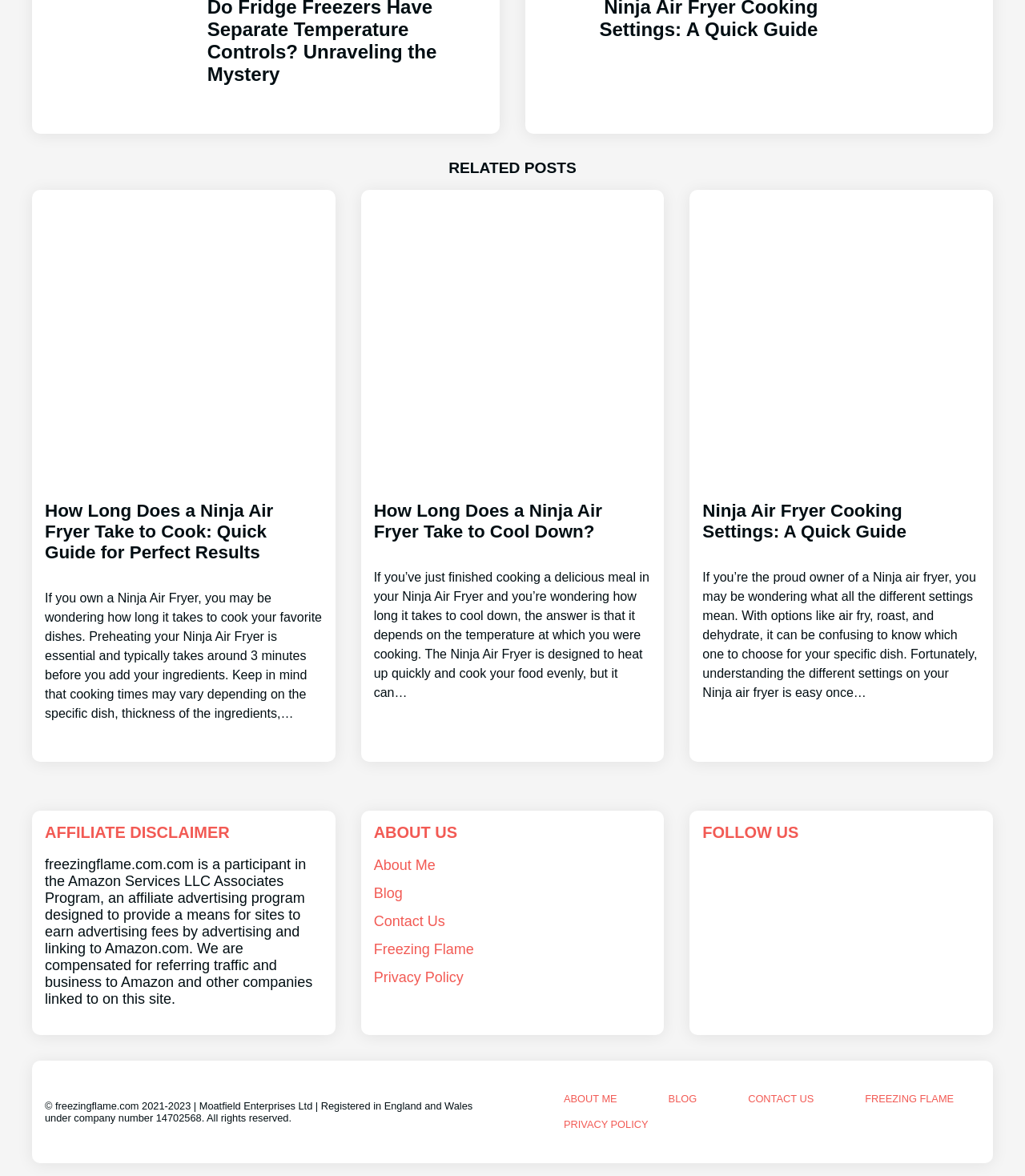Determine the bounding box of the UI component based on this description: "value="submit"". The bounding box coordinates should be four float values between 0 and 1, i.e., [left, top, right, bottom].

None